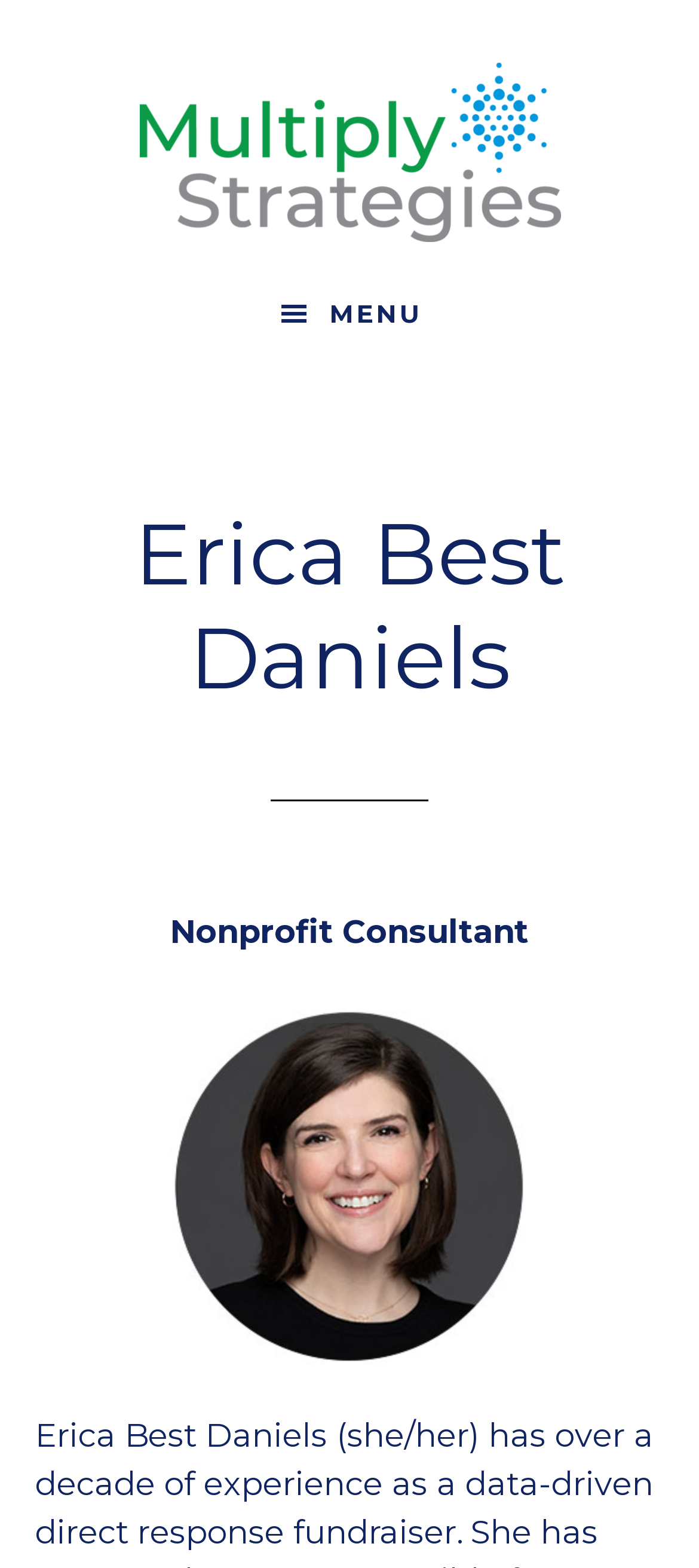Refer to the image and offer a detailed explanation in response to the question: What is the visual content of the figure element?

The figure element is a child element of the HeaderAsNonLandmark element, and it does not have any text associated with it. This suggests that the figure element contains an image, which is a common use of the figure element in HTML.